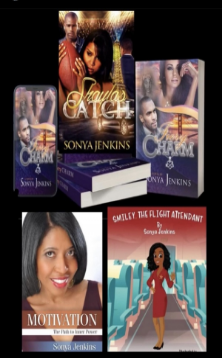Respond concisely with one word or phrase to the following query:
How many books are displayed in the image?

At least 3